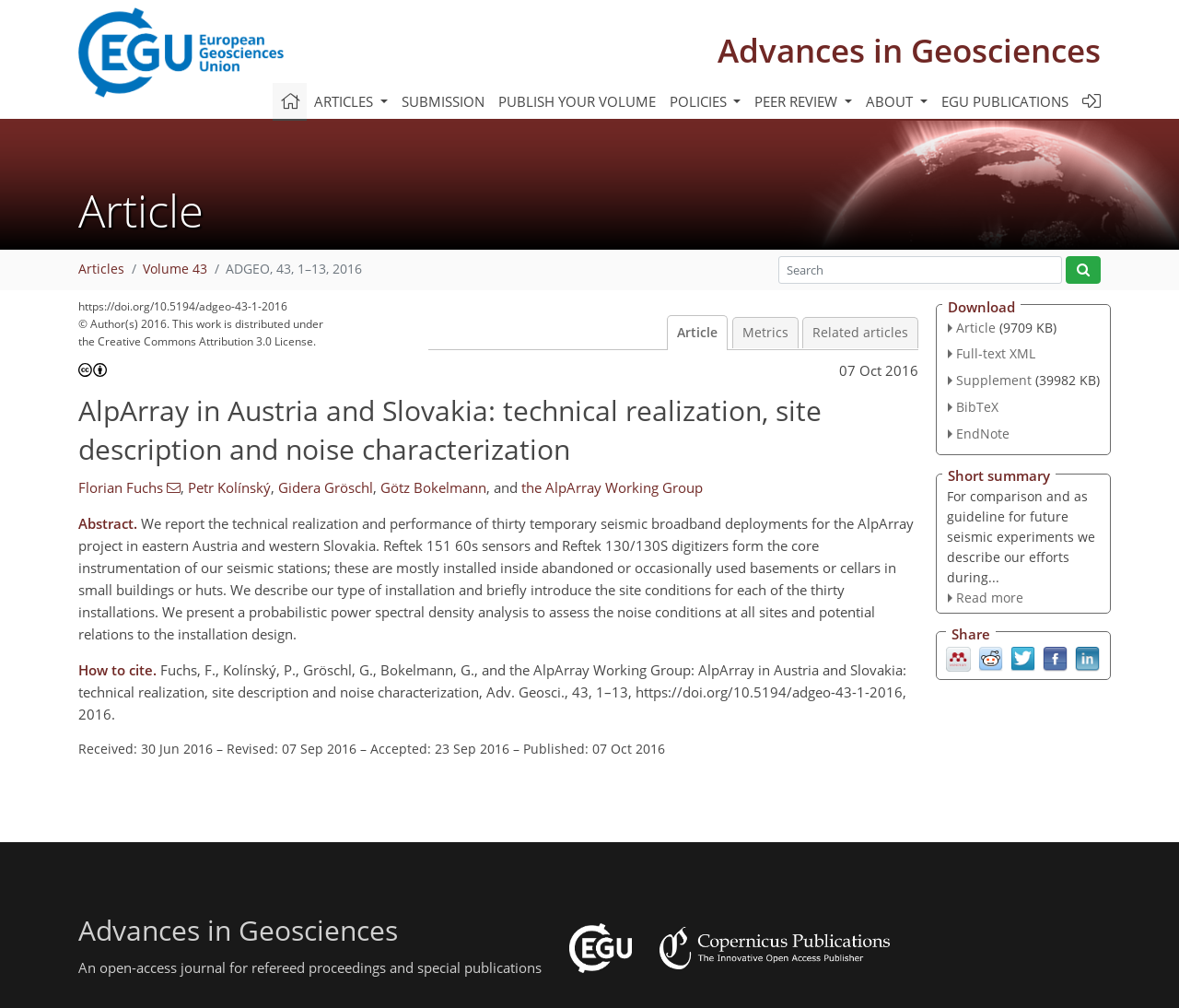Find the bounding box coordinates of the element I should click to carry out the following instruction: "Search for something".

[0.66, 0.255, 0.901, 0.281]